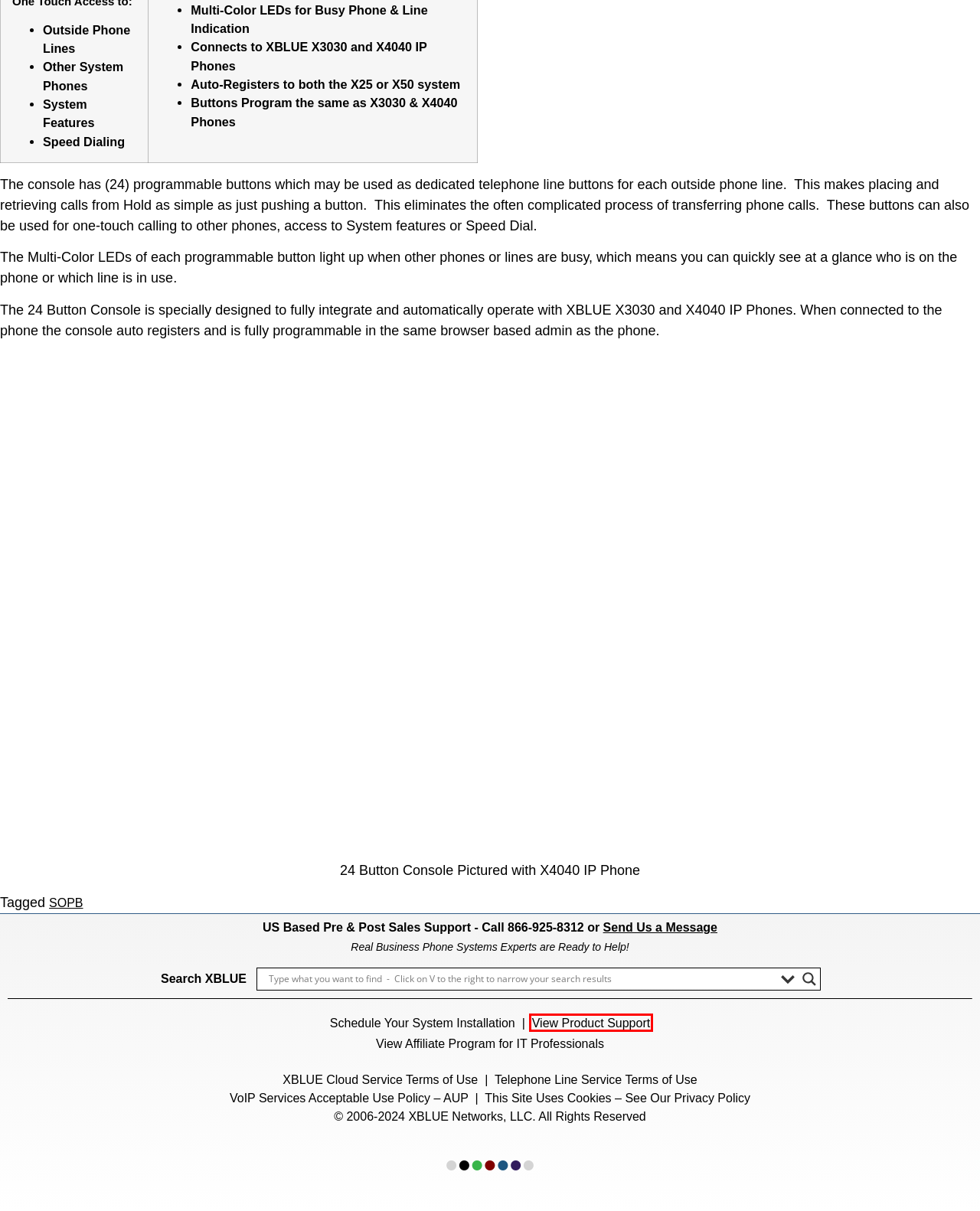A screenshot of a webpage is given with a red bounding box around a UI element. Choose the description that best matches the new webpage shown after clicking the element within the red bounding box. Here are the candidates:
A. XBLUE Cloud Terms of Use - XBLUE
B. Privacy Policy - XBLUE
C. Shop for XBLUE Products & Services - XBLUE
D. VoIP Services Acceptable Use Policy - AUP - XBLUE
E. Support for XBLUE Phone Systems, Line Service and Cloud Burst
F. Cart - XBLUE
G. SOPB Archives - XBLUE
H. Installation Scheduling - XBLUE

E